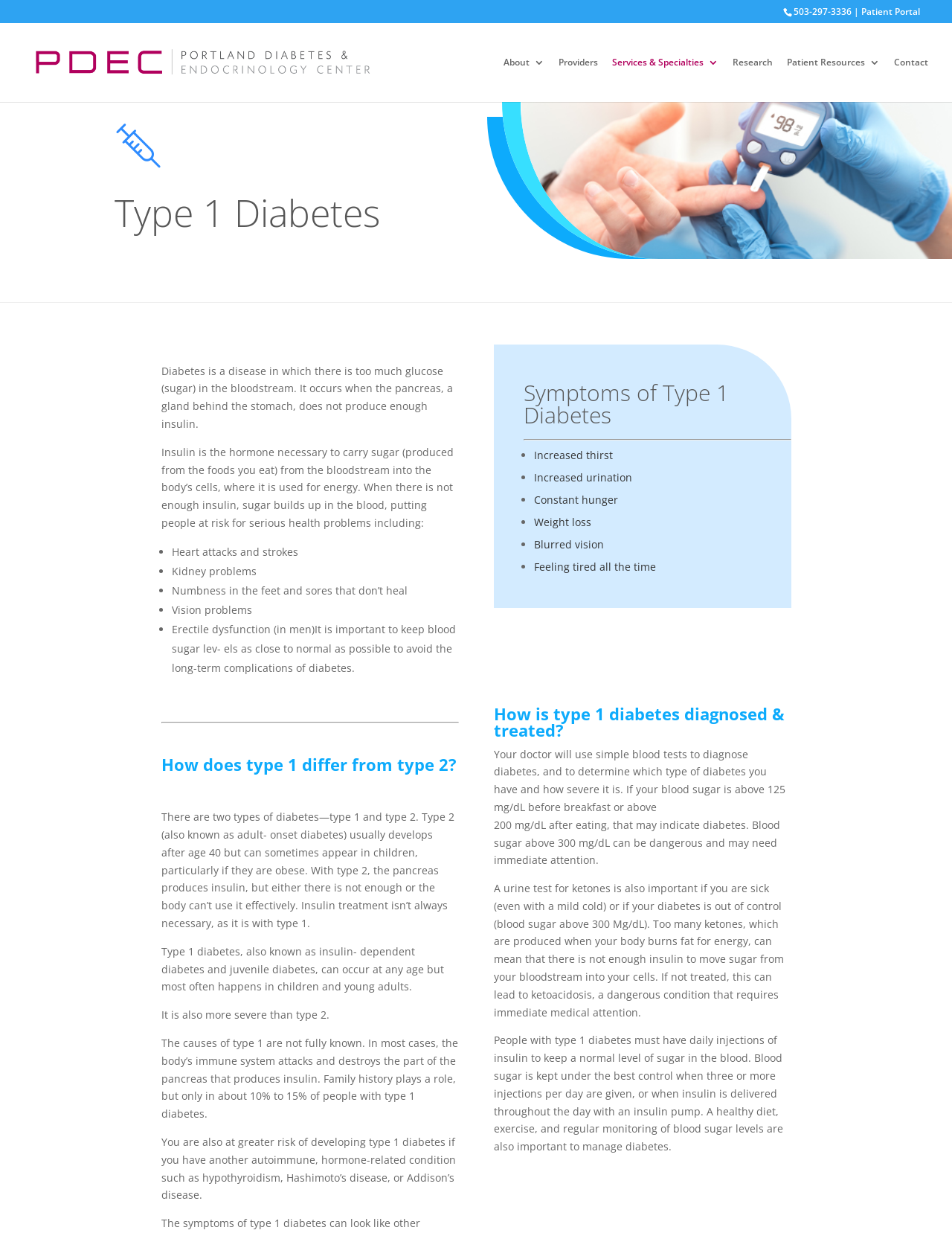Please find the bounding box coordinates of the element that you should click to achieve the following instruction: "Click the 'Contact' link". The coordinates should be presented as four float numbers between 0 and 1: [left, top, right, bottom].

[0.939, 0.047, 0.975, 0.083]